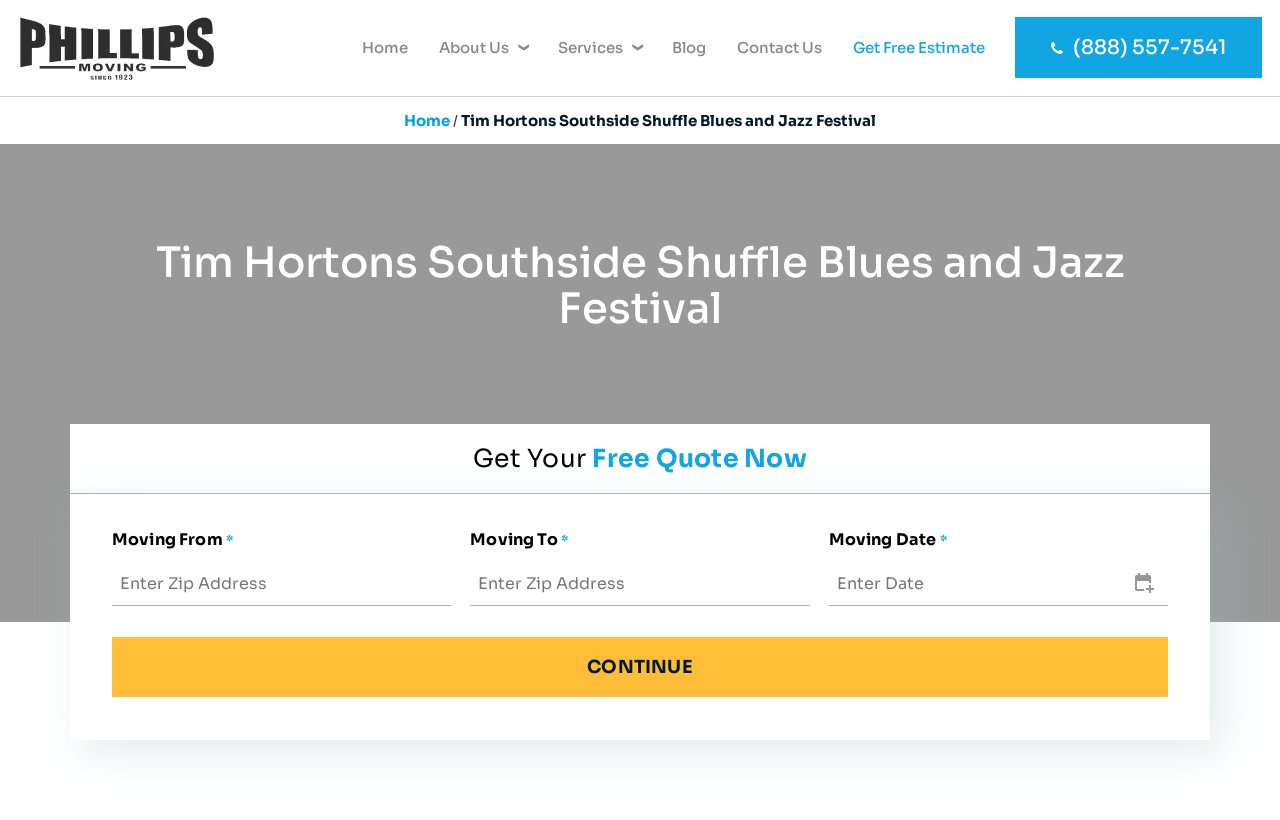Determine the bounding box coordinates of the region to click in order to accomplish the following instruction: "Enter moving from location". Provide the coordinates as four float numbers between 0 and 1, specifically [left, top, right, bottom].

[0.088, 0.685, 0.353, 0.739]